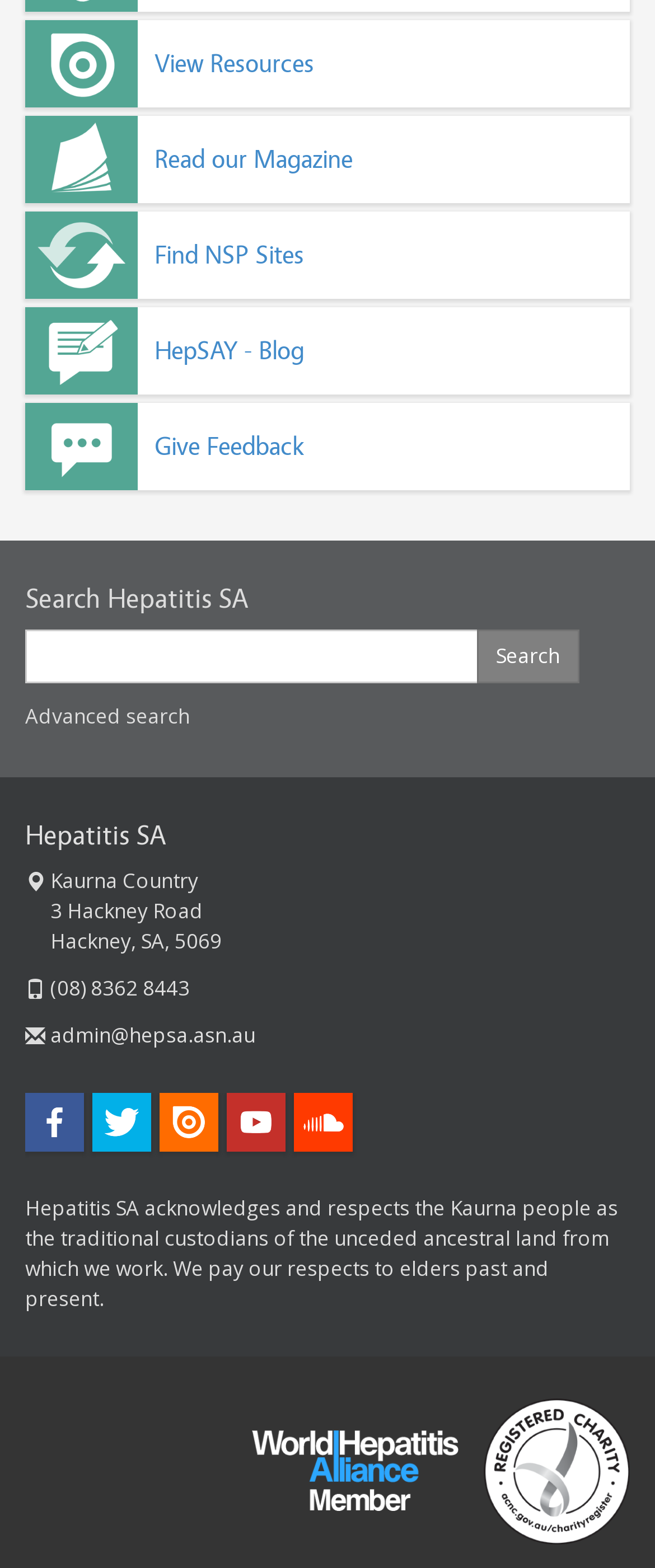How many text elements are there in the footer section?
From the image, respond using a single word or phrase.

2